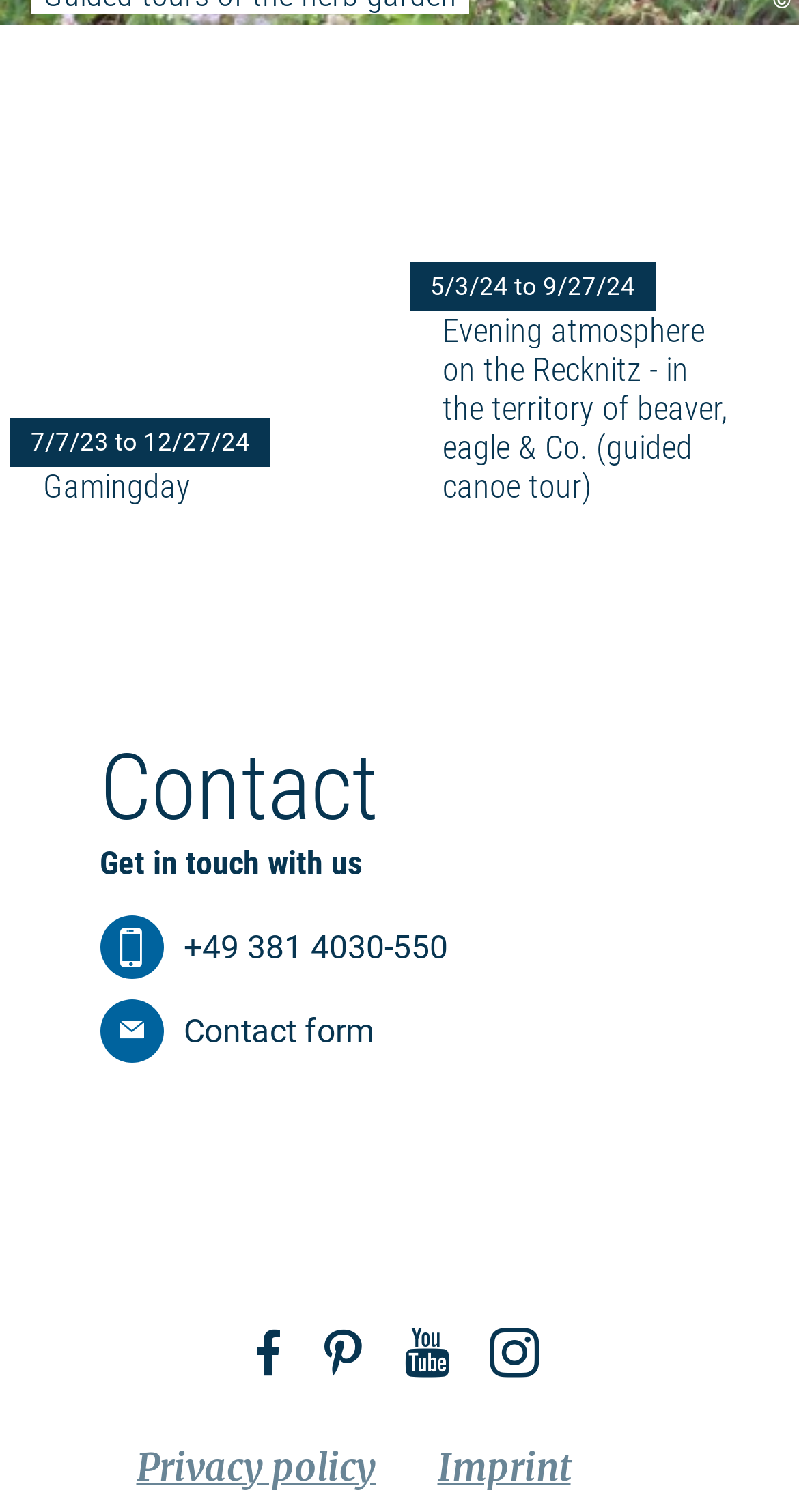Give a one-word or short-phrase answer to the following question: 
What is the date range for the 'Gamingday' event?

7/7/23 to 12/27/24